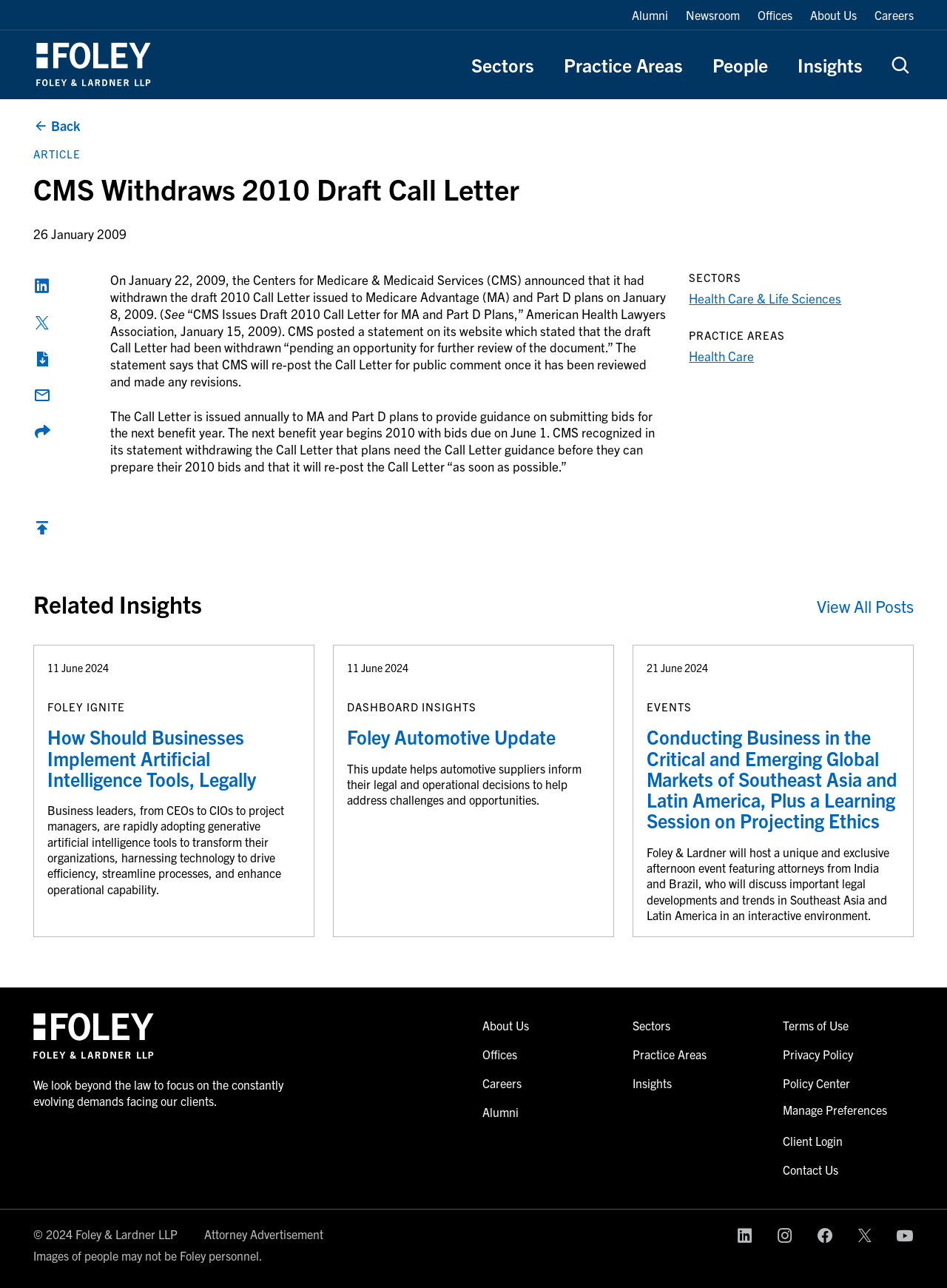Could you specify the bounding box coordinates for the clickable section to complete the following instruction: "Share the article on LinkedIn"?

[0.035, 0.215, 0.054, 0.229]